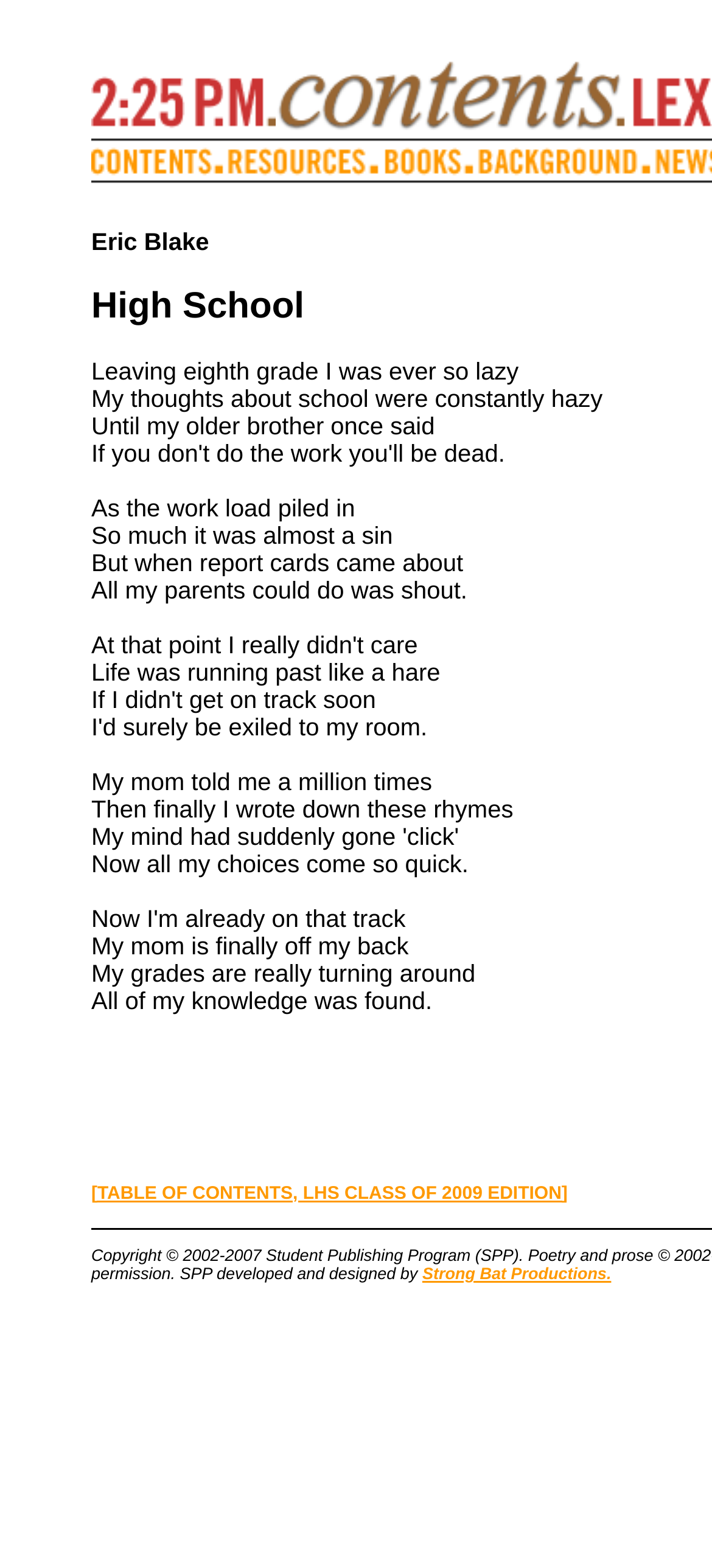Summarize the webpage with a detailed and informative caption.

The webpage is about the Student Publishing Program, featuring a collection of student works. At the top, there is a row of 7 small images, each occupying a small portion of the width of the page. Below this row, there is a larger image that spans almost the entire width of the page.

To the left of the larger image, there is a column of text that appears to be a poem or a lyrical passage. The text is divided into 10 paragraphs, each with a few lines of text. The poem seems to be about a student's journey, mentioning report cards, parents, and the importance of writing.

To the right of the larger image, there are 5 links, each with a small image accompanying it. These links are arranged vertically, with the first link at the top and the last link at the bottom.

At the bottom of the page, there are two more links. The first link is labeled "TABLE OF CONTENTS, LHS CLASS OF 2009 EDITION" and is located near the left edge of the page. The second link is labeled "Strong Bat Productions" and is located near the right edge of the page.